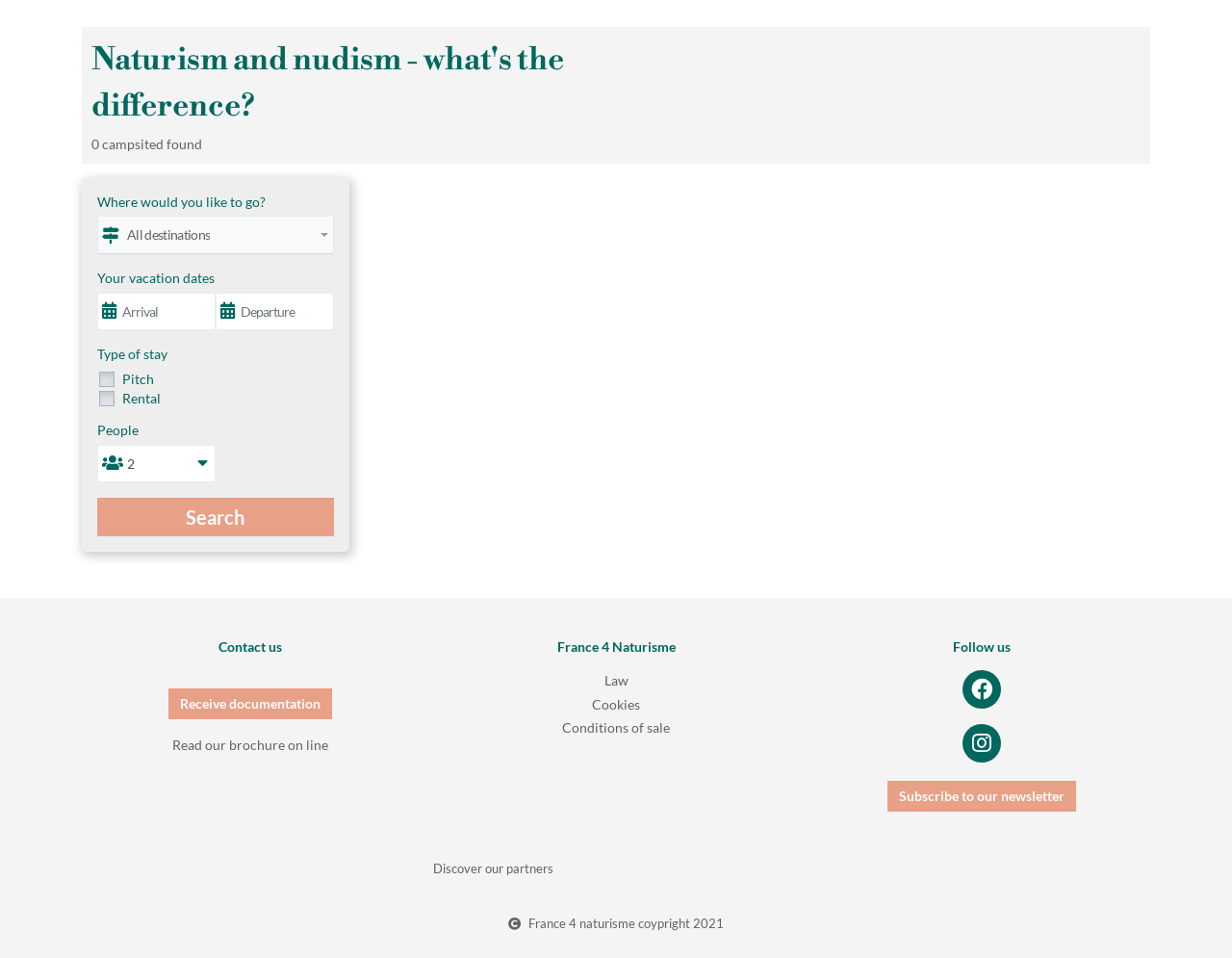Find the bounding box coordinates of the element to click in order to complete the given instruction: "Enter arrival date."

[0.079, 0.305, 0.175, 0.345]